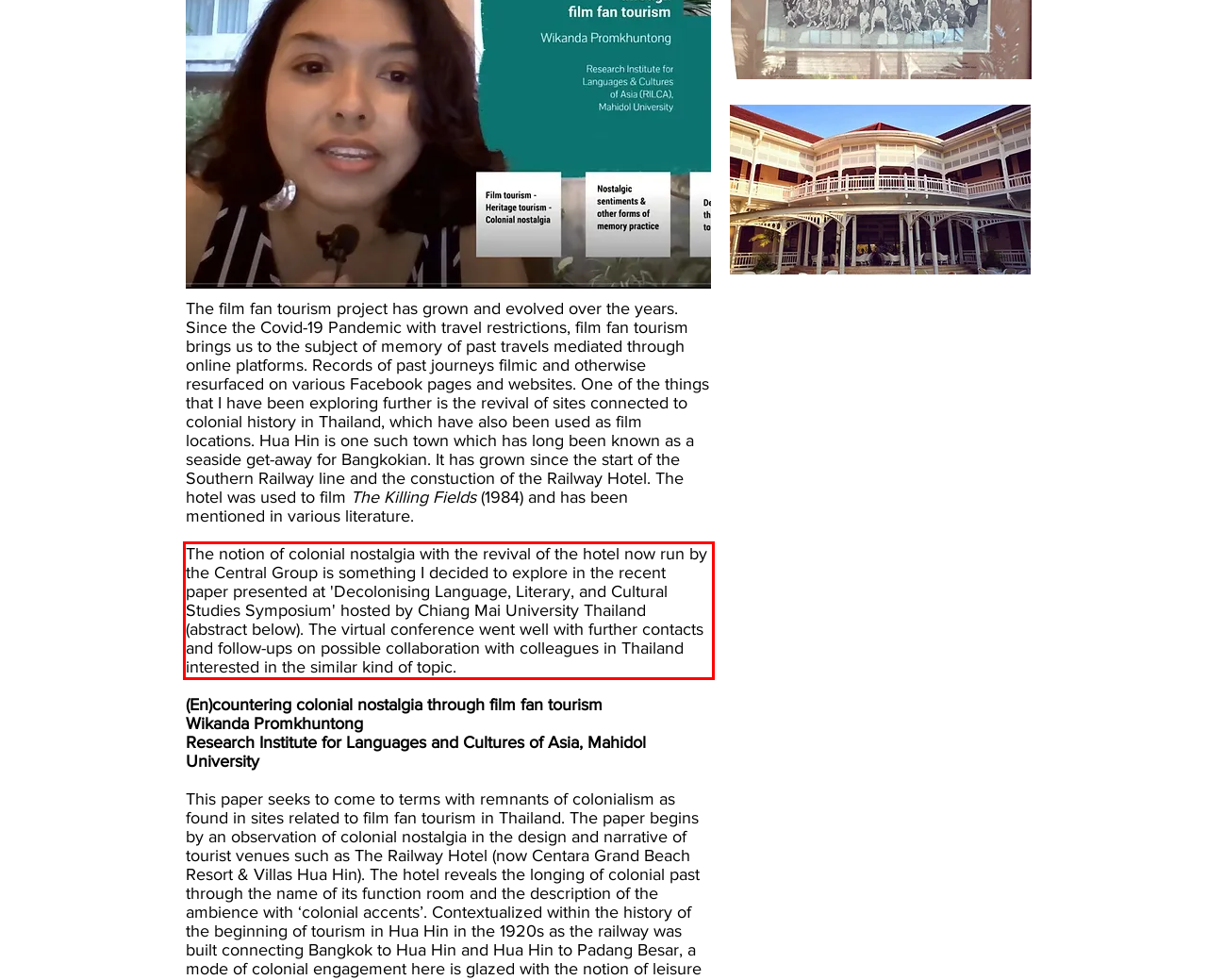You are given a screenshot with a red rectangle. Identify and extract the text within this red bounding box using OCR.

The notion of colonial nostalgia with the revival of the hotel now run by the Central Group is something I decided to explore in the recent paper presented at 'Decolonising Language, Literary, and Cultural Studies Symposium' hosted by Chiang Mai University Thailand (abstract below). The virtual conference went well with further contacts and follow-ups on possible collaboration with colleagues in Thailand interested in the similar kind of topic.